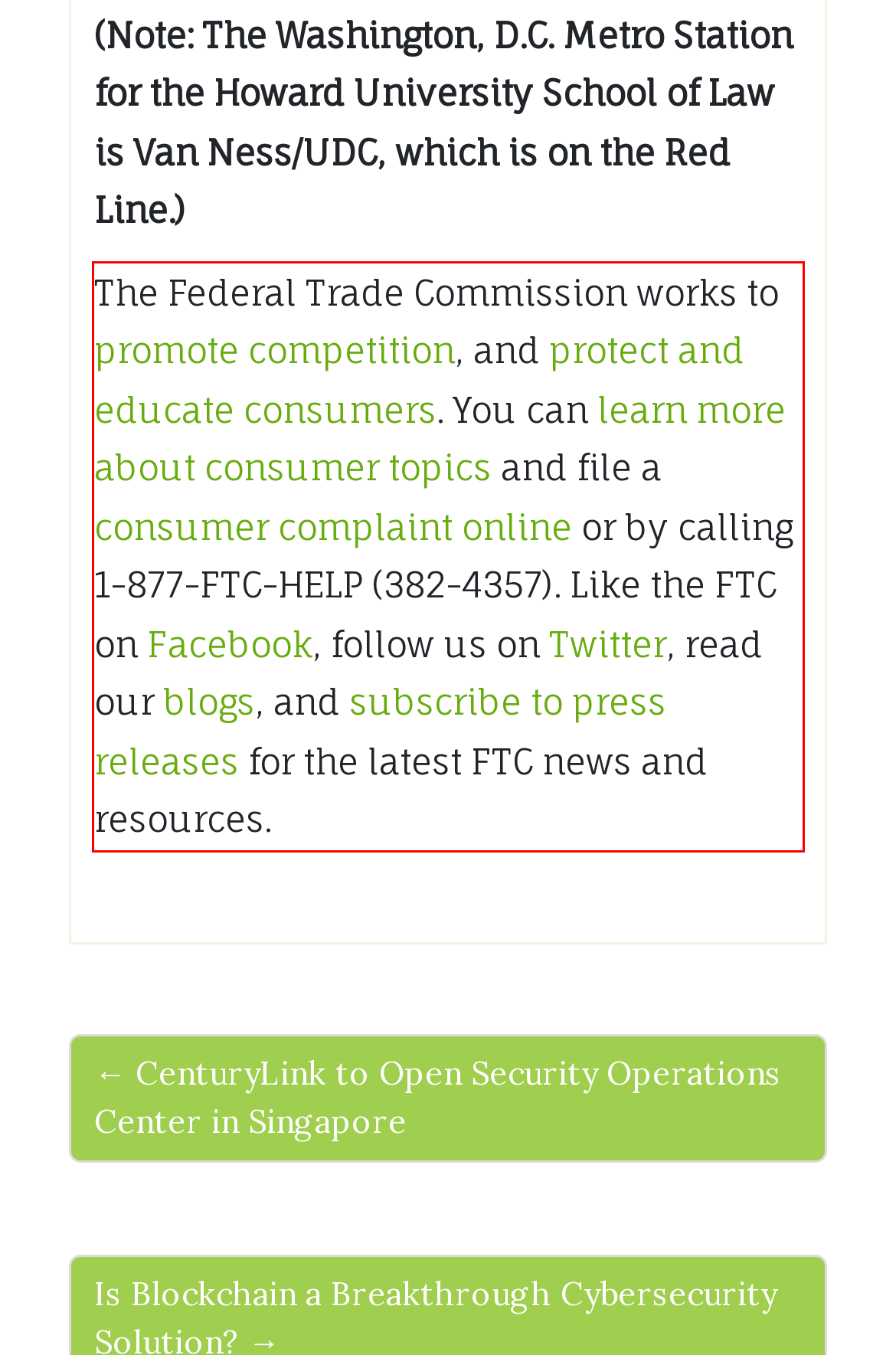Using OCR, extract the text content found within the red bounding box in the given webpage screenshot.

The Federal Trade Commission works to promote competition, and protect and educate consumers. You can learn more about consumer topics and file a consumer complaint online or by calling 1-877-FTC-HELP (382-4357). Like the FTC on Facebook, follow us on Twitter, read our blogs, and subscribe to press releases for the latest FTC news and resources.